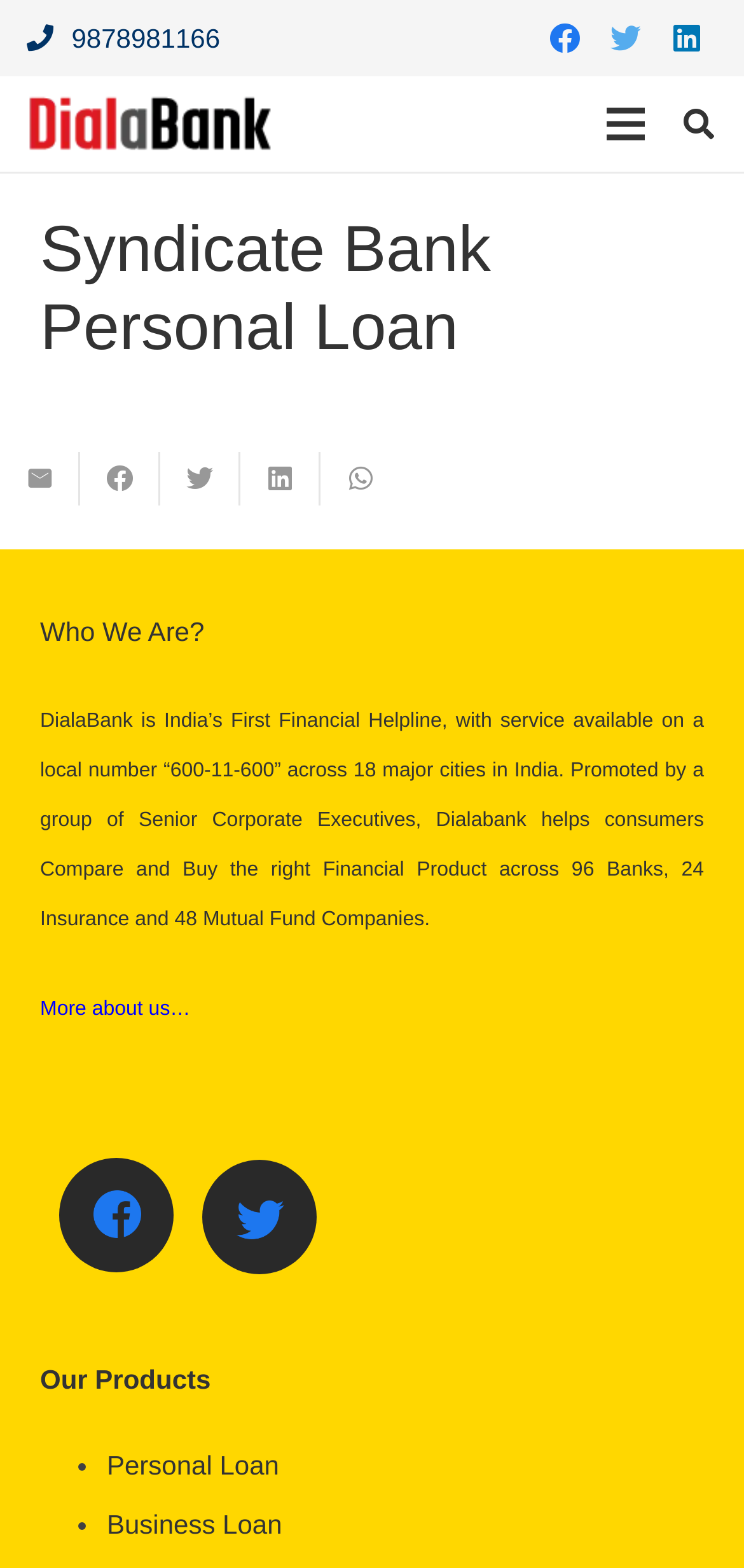Explain the webpage's layout and main content in detail.

The webpage is about Syndicate Bank Personal Loan Archives on Dialabank. At the top left, there is a phone number link "9878981166" and a "Link" button. On the top right, there are social media links to Facebook, Twitter, and LinkedIn. Next to them, there is a "Menu" button and a "Search" button.

Below the top section, there is a main content area that occupies the majority of the page. It starts with a heading "Syndicate Bank Personal Loan" followed by a set of social sharing links, including "Email this", "Share this", "Tweet this", and two more "Share this" links.

Under the social sharing links, there is a section about Dialabank, with a heading "Who We Are?" and a brief description of the company. Below the description, there is a "More about us…" link. Next to it, there are two social media links to Facebook and Twitter.

Further down, there is a section titled "Our Products" with a list of two items: "Personal Loan" and "Business Loan", each marked with a bullet point.